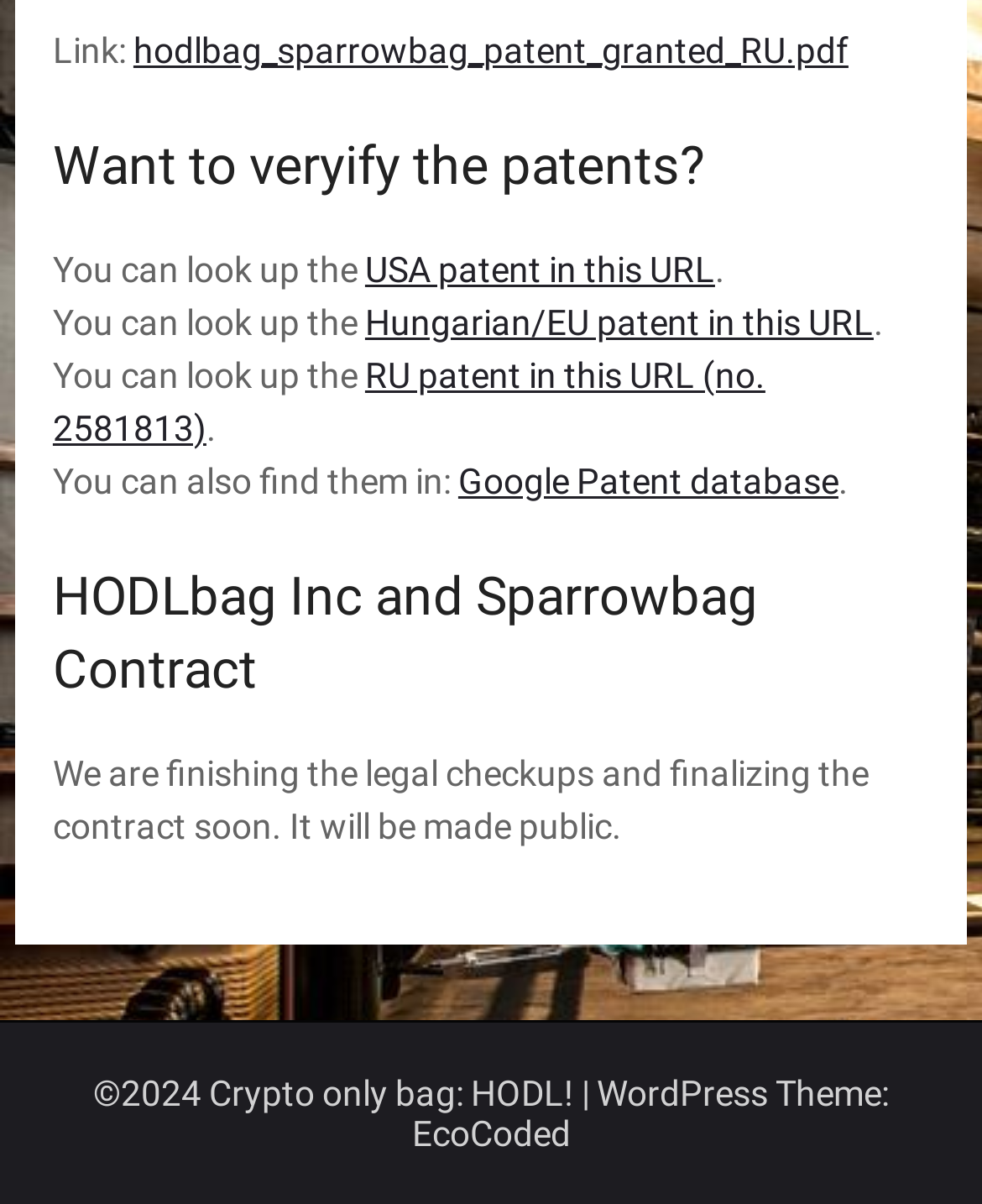What is the number of the RU patent?
Offer a detailed and full explanation in response to the question.

The webpage mentions that the RU patent can be looked up in a specific URL, and the patent number is 2581813, as stated in the sentence 'You can look up the RU patent in this URL (no. 2581813)'.